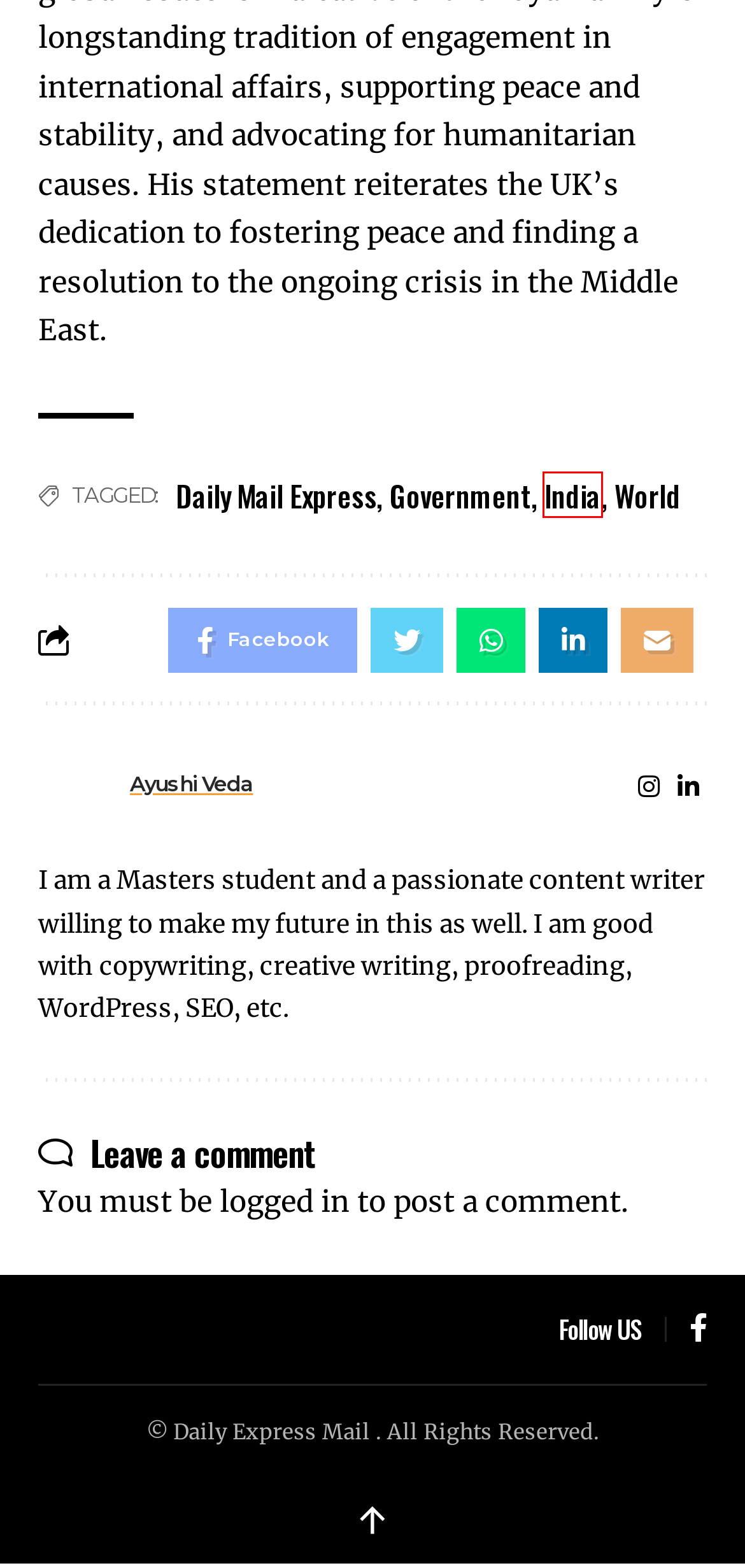You are given a screenshot of a webpage within which there is a red rectangle bounding box. Please choose the best webpage description that matches the new webpage after clicking the selected element in the bounding box. Here are the options:
A. Latest News , Trending News - Daily Mail Express
B. Log In ‹ Daily Mail Express —
C. India Archives - Daily Mail Express
D. World Archives - Daily Mail Express
E. Government Archives - Daily Mail Express
F. Daily Mail Express Archives - Daily Mail Express
G. Blog - Daily Mail Express
H. Business Archives - Daily Mail Express

C